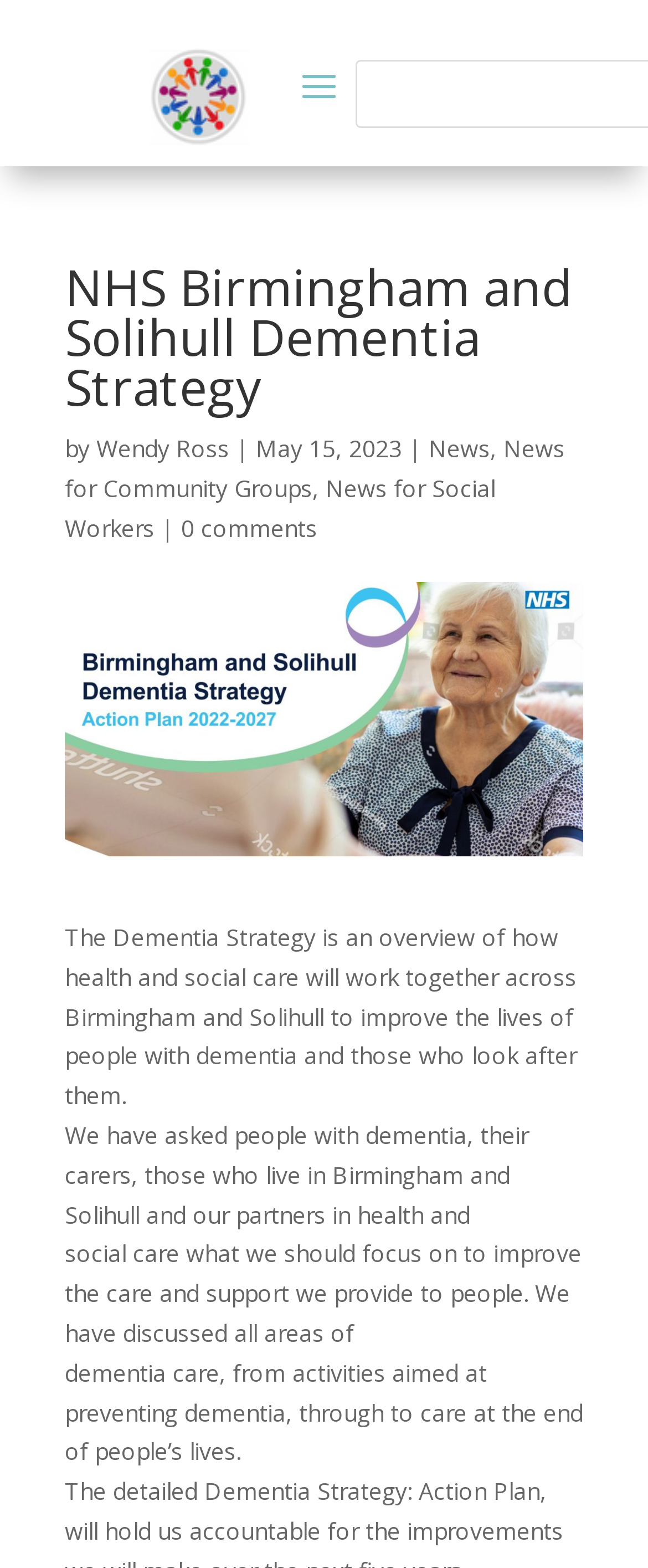What areas of dementia care are discussed in the strategy?
Using the information from the image, provide a comprehensive answer to the question.

According to the webpage content, the Dementia Strategy discusses all areas of dementia care, from preventing dementia to care at the end of people's lives, as mentioned in the third paragraph.